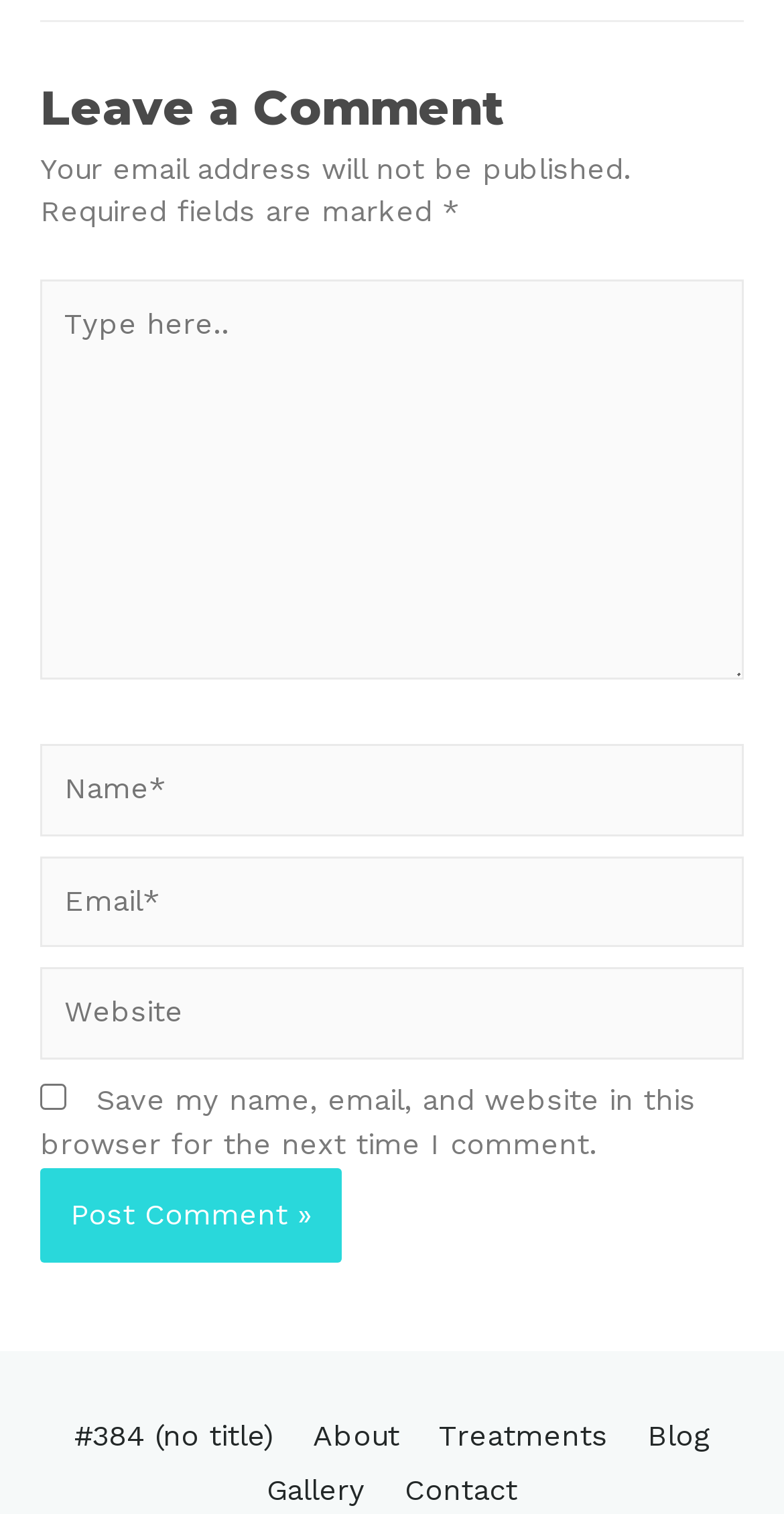Provide a single word or phrase to answer the given question: 
What is the purpose of the checkbox?

Save comment info